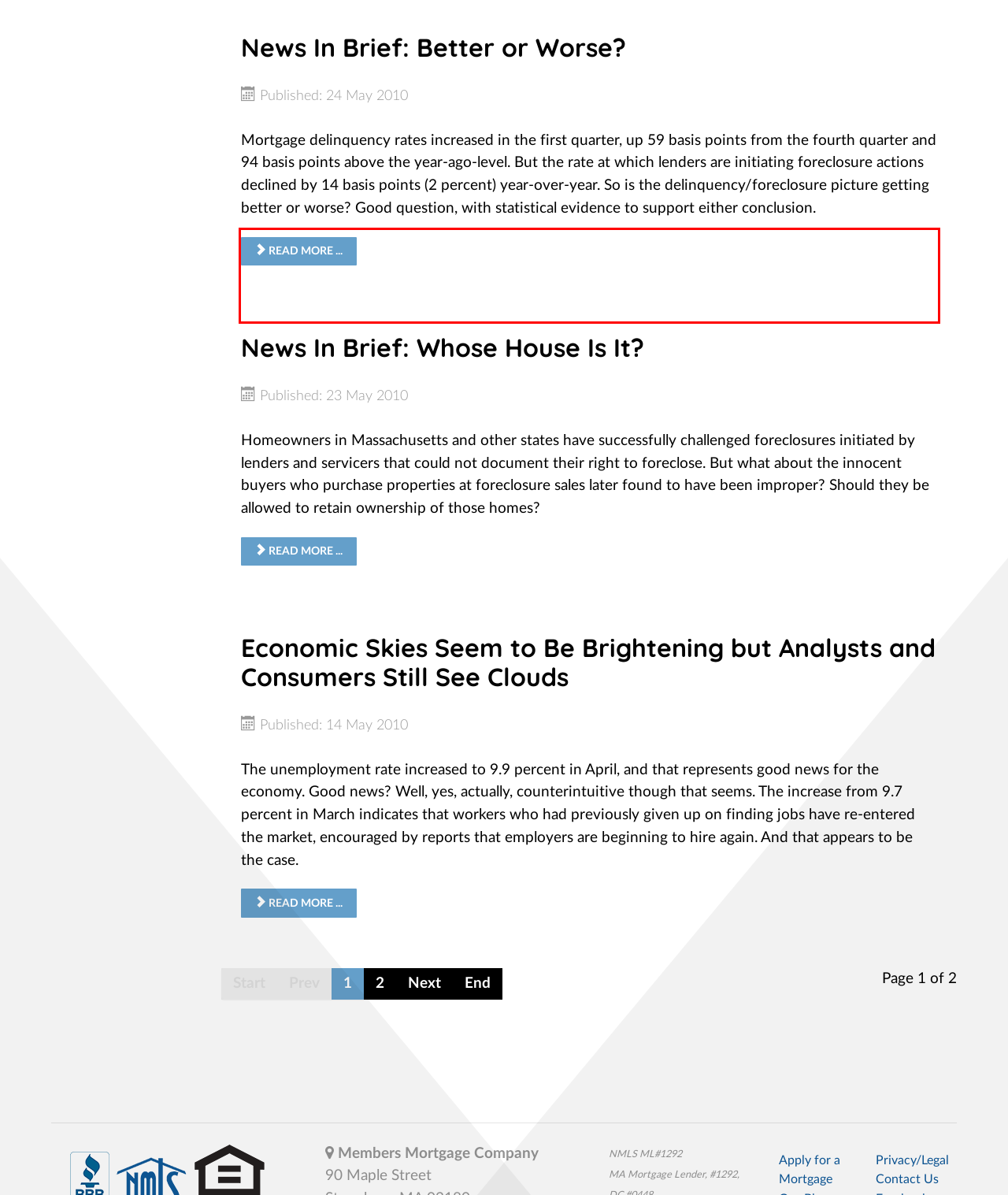Look at the screenshot of the webpage, locate the red rectangle bounding box, and generate the text content that it contains.

Mortgage delinquency rates increased in the first quarter, up 59 basis points from the fourth quarter and 94 basis points above the year-ago-level. But the rate at which lenders are initiating foreclosure actions declined by 14 basis points (2 percent) year-over-year. So is the delinquency/foreclosure picture getting better or worse? Good question, with statistical evidence to support either conclusion.